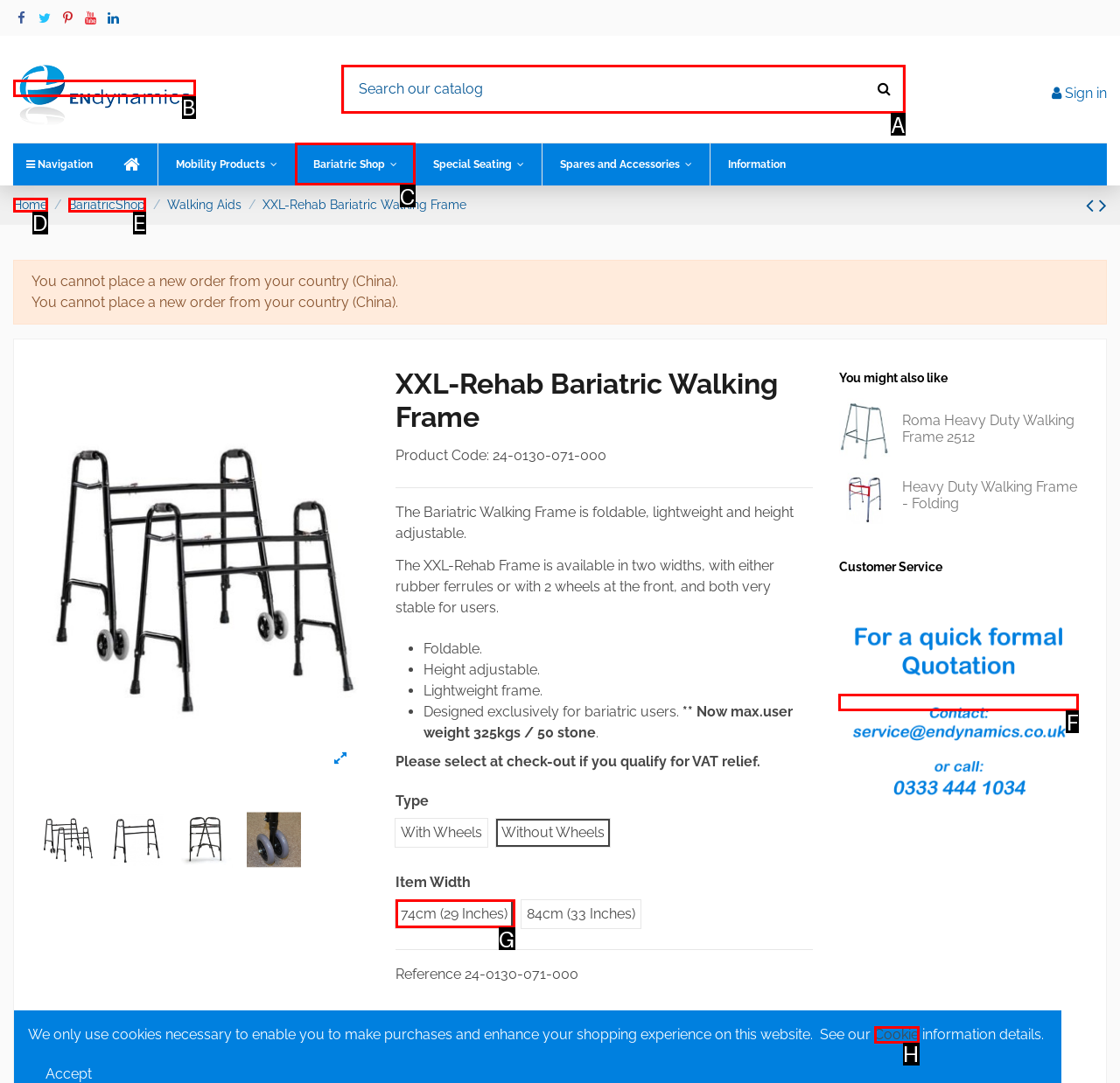Identify the HTML element that matches the description: following this link. Provide the letter of the correct option from the choices.

None